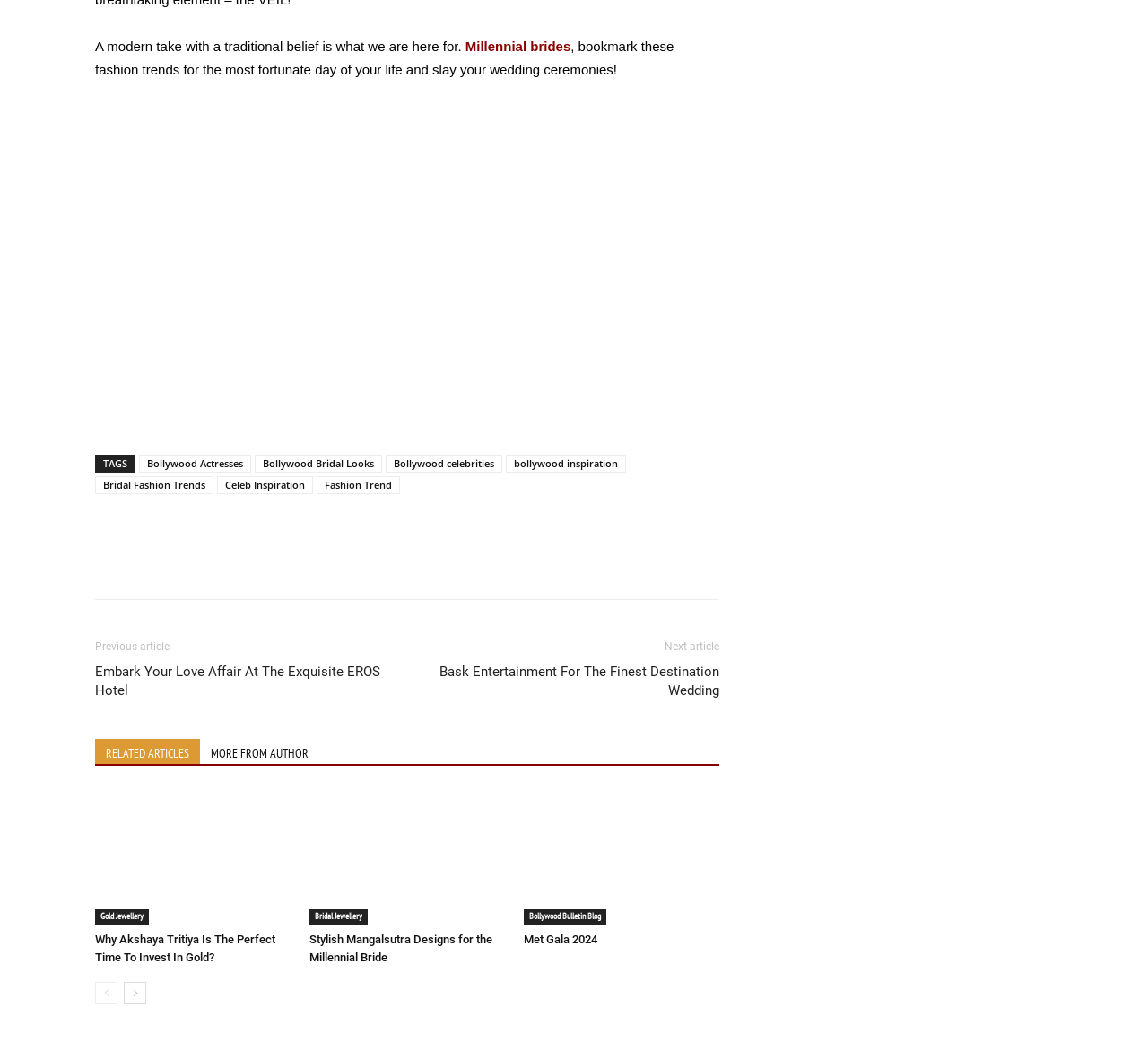Please provide a brief answer to the following inquiry using a single word or phrase:
What is the main topic of this webpage?

Wedding fashion